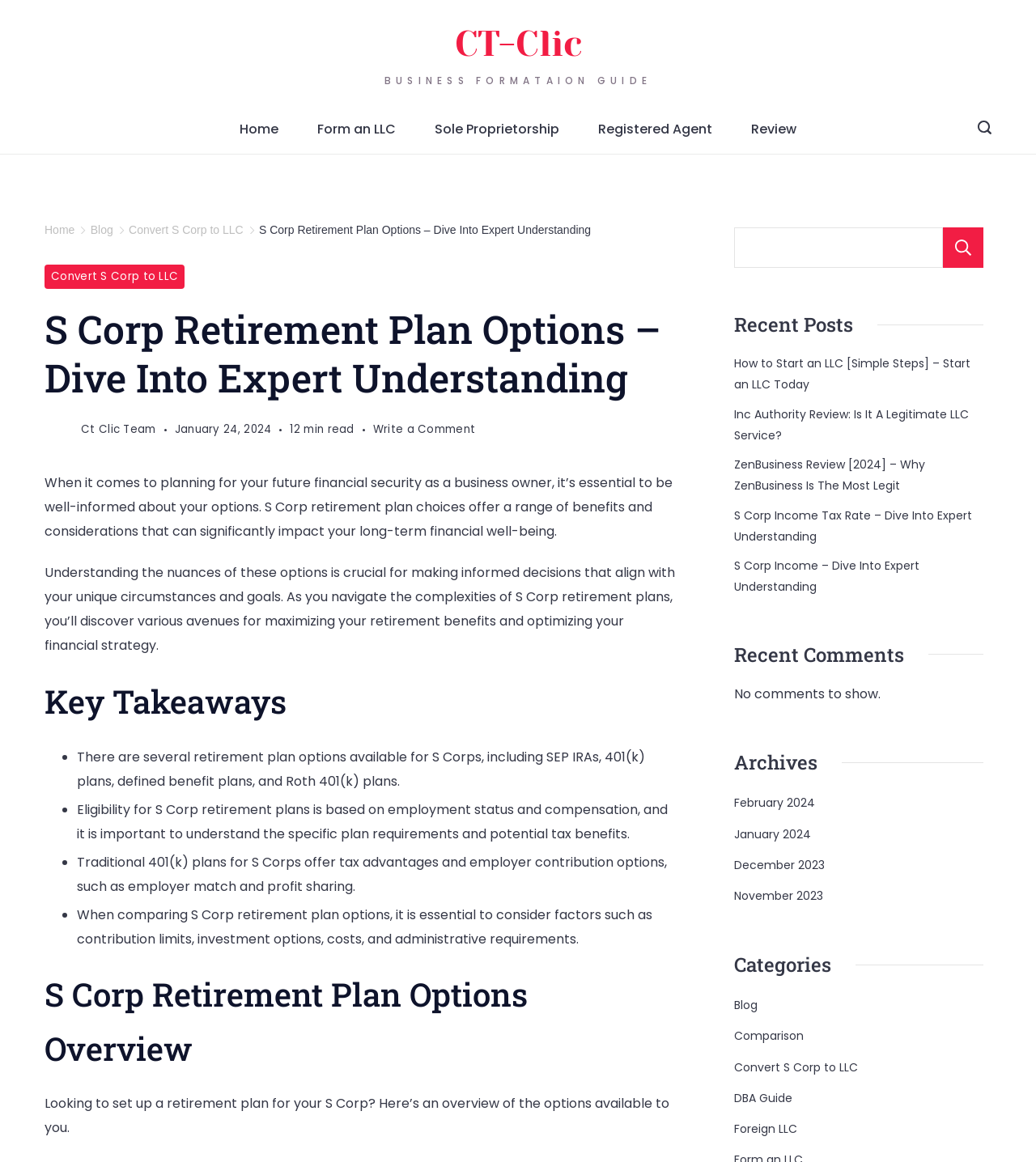Please determine the bounding box coordinates for the UI element described as: "Convert S Corp to LLC".

[0.124, 0.192, 0.235, 0.203]